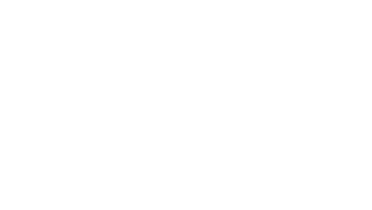Give an elaborate caption for the image.

The image features participants from the Brave Movement and Keep Kids Safe campaign engaged in a Day of Action at Capitol Hill. Their advocacy efforts emphasize the urgent need for leaders to take decisive action against childhood sexual violence, both in digital spaces and within communities. This event reflects the ongoing commitment to protect children and highlights the significance of grassroots efforts in shaping policy change. The image captures a moment of unity and determination, underscoring the collective mission to end such violence and promote safer environments for all children.